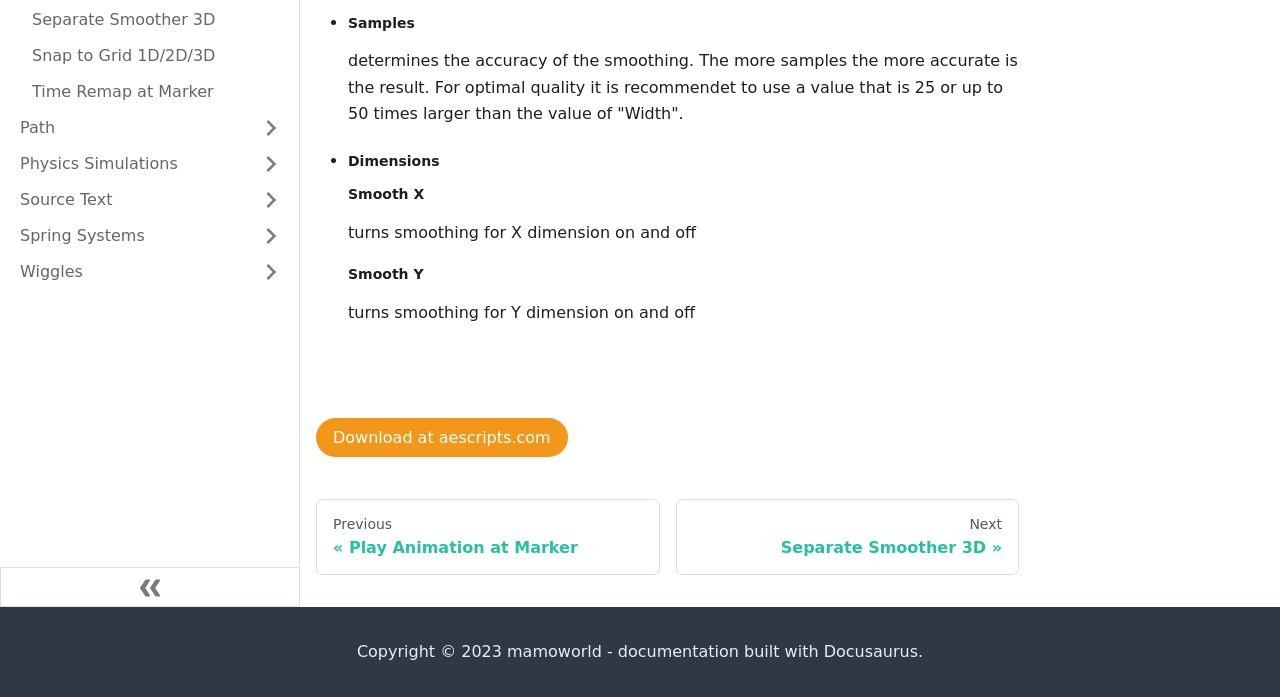Please determine the bounding box coordinates for the UI element described as: "Spring Systems".

[0.006, 0.316, 0.229, 0.362]